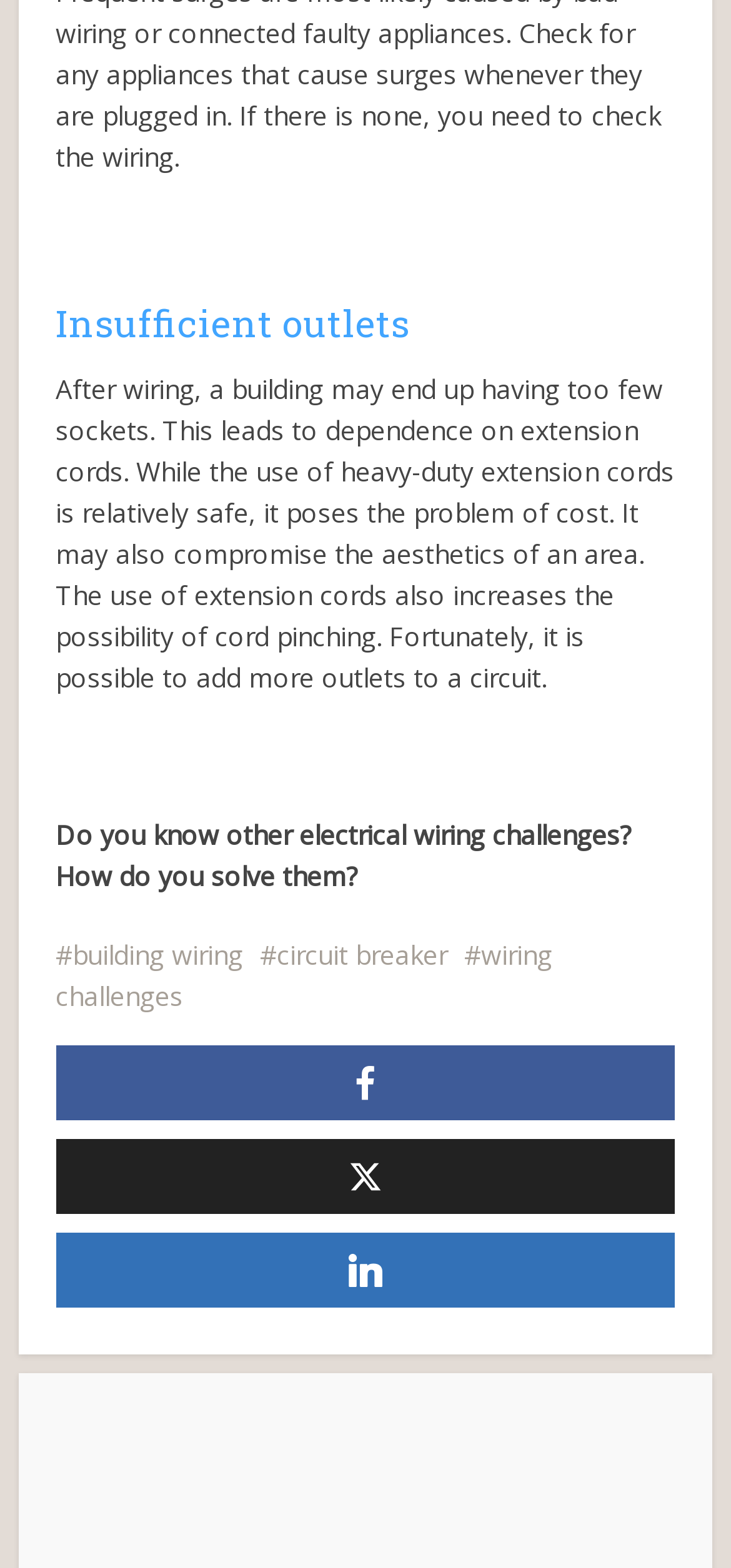Answer the following inquiry with a single word or phrase:
What is the last sentence of the main text?

Do you know other electrical wiring challenges? How do you solve them?